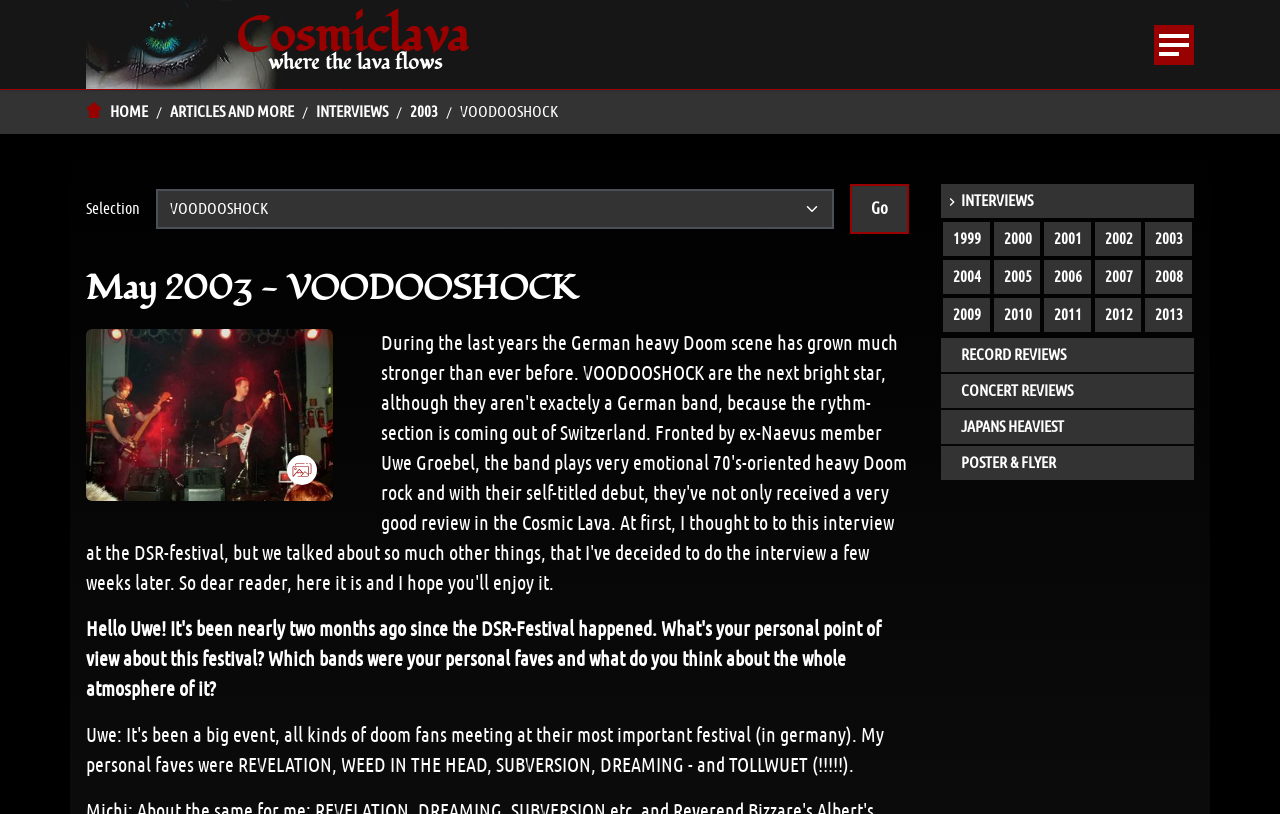Provide a one-word or short-phrase response to the question:
What is the text above the figure?

May 2003 - VOODOOSHOCK